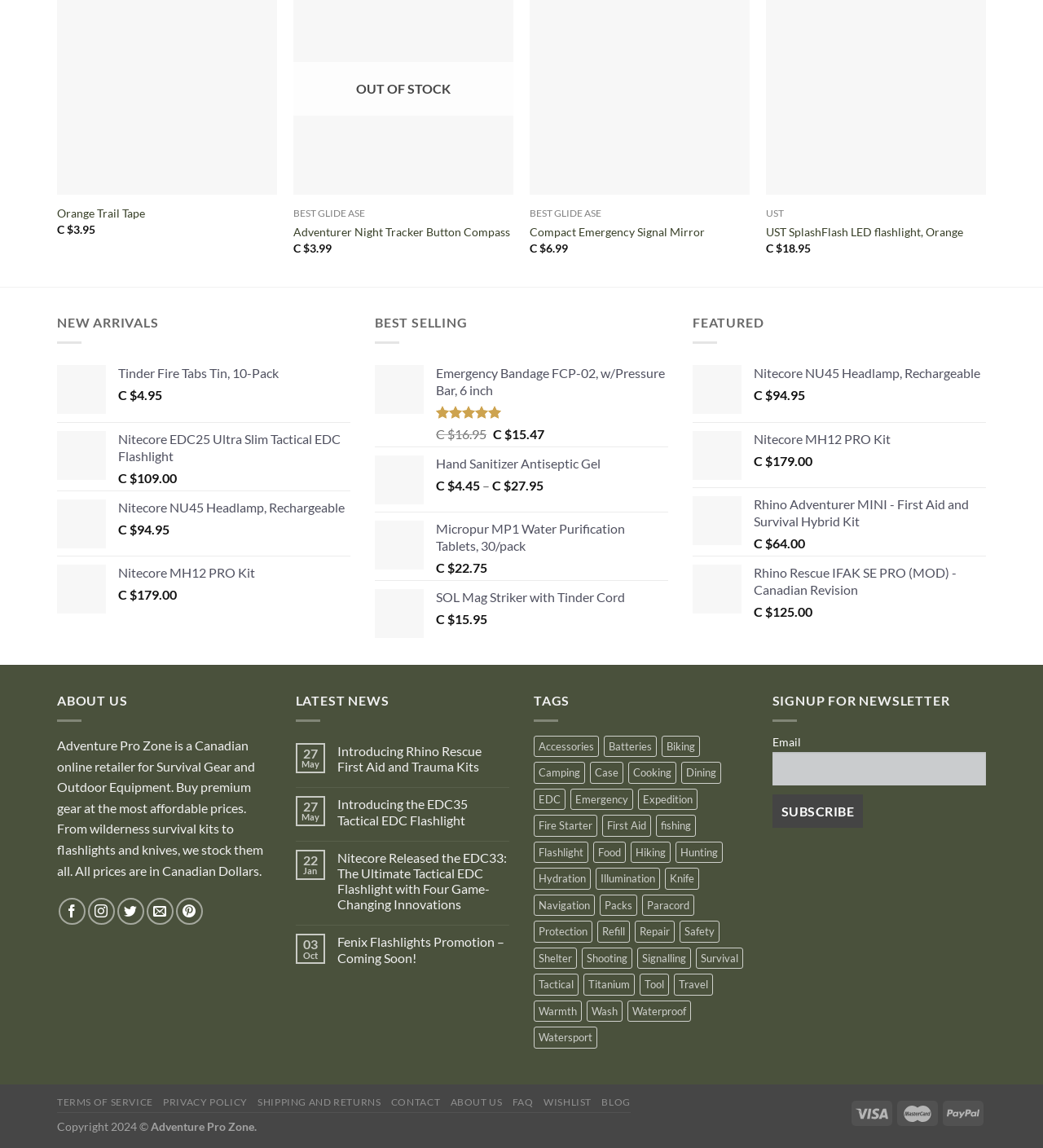Find the bounding box coordinates of the element to click in order to complete this instruction: "Add to Wishlist". The bounding box coordinates must be four float numbers between 0 and 1, denoted as [left, top, right, bottom].

[0.221, 0.012, 0.254, 0.033]